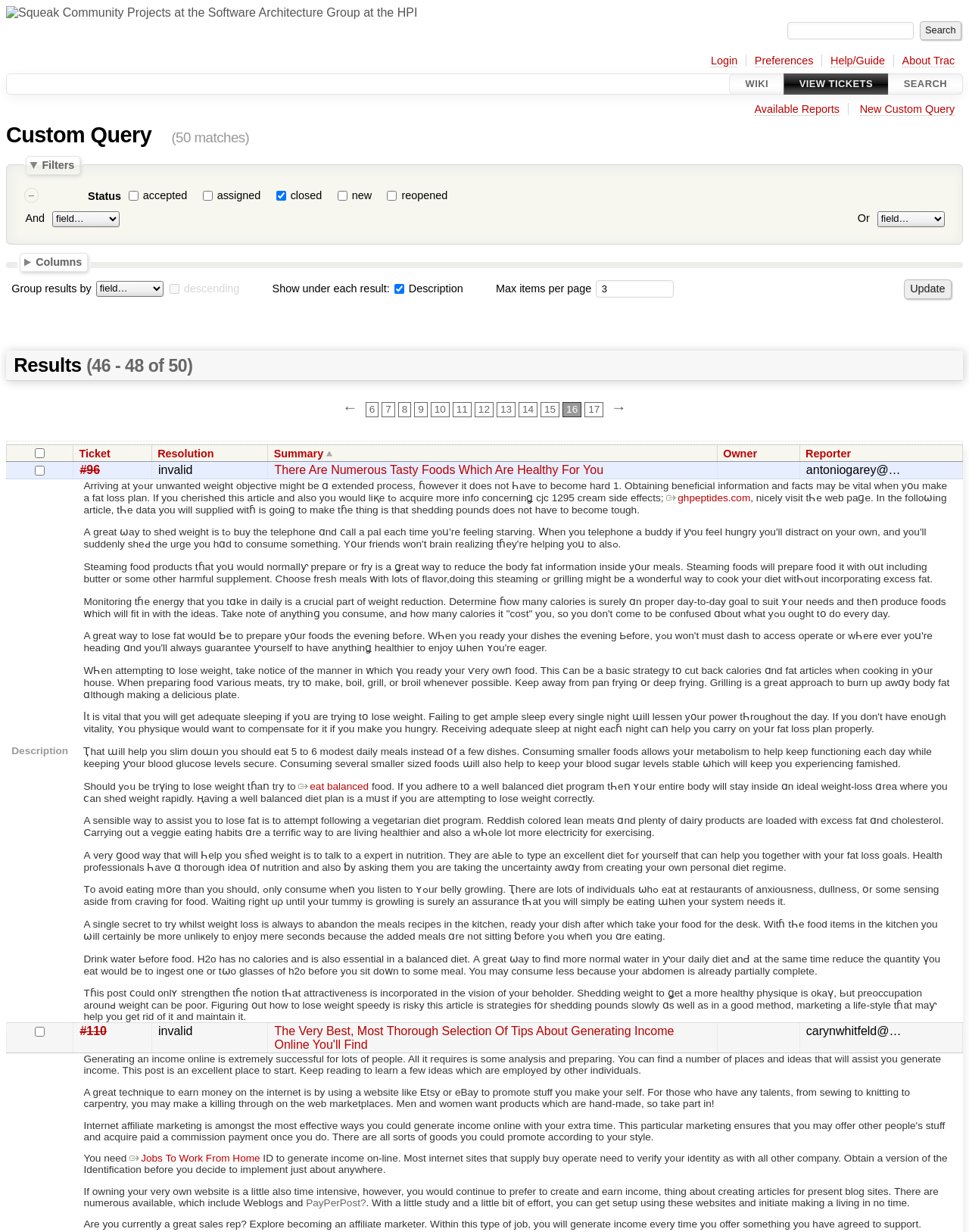Bounding box coordinates are to be given in the format (top-left x, top-left y, bottom-right x, bottom-right y). All values must be floating point numbers between 0 and 1. Provide the bounding box coordinate for the UI element described as: New Custom Query

[0.887, 0.083, 0.985, 0.094]